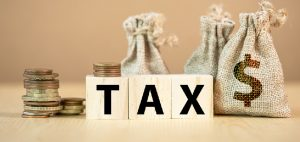Convey a rich and detailed description of the image.

The image depicts a thoughtful representation of tax-related themes, showcasing stacks of coins next to three burlap bags, two of which are tied securely and adorned with a dollar sign. Prominently displayed in the foreground is the word "TAX" spelled out in large, bold letters on wooden blocks. This visual effectively highlights the importance of tax offsets and the financial considerations surrounding tax obligations, aligning with the subject of understanding tax offsets and their eligibility criteria. Tax offsets serve as vital incentives aimed at lessening the tax burden for individuals and families, thus maximizing benefits during tax seasons.